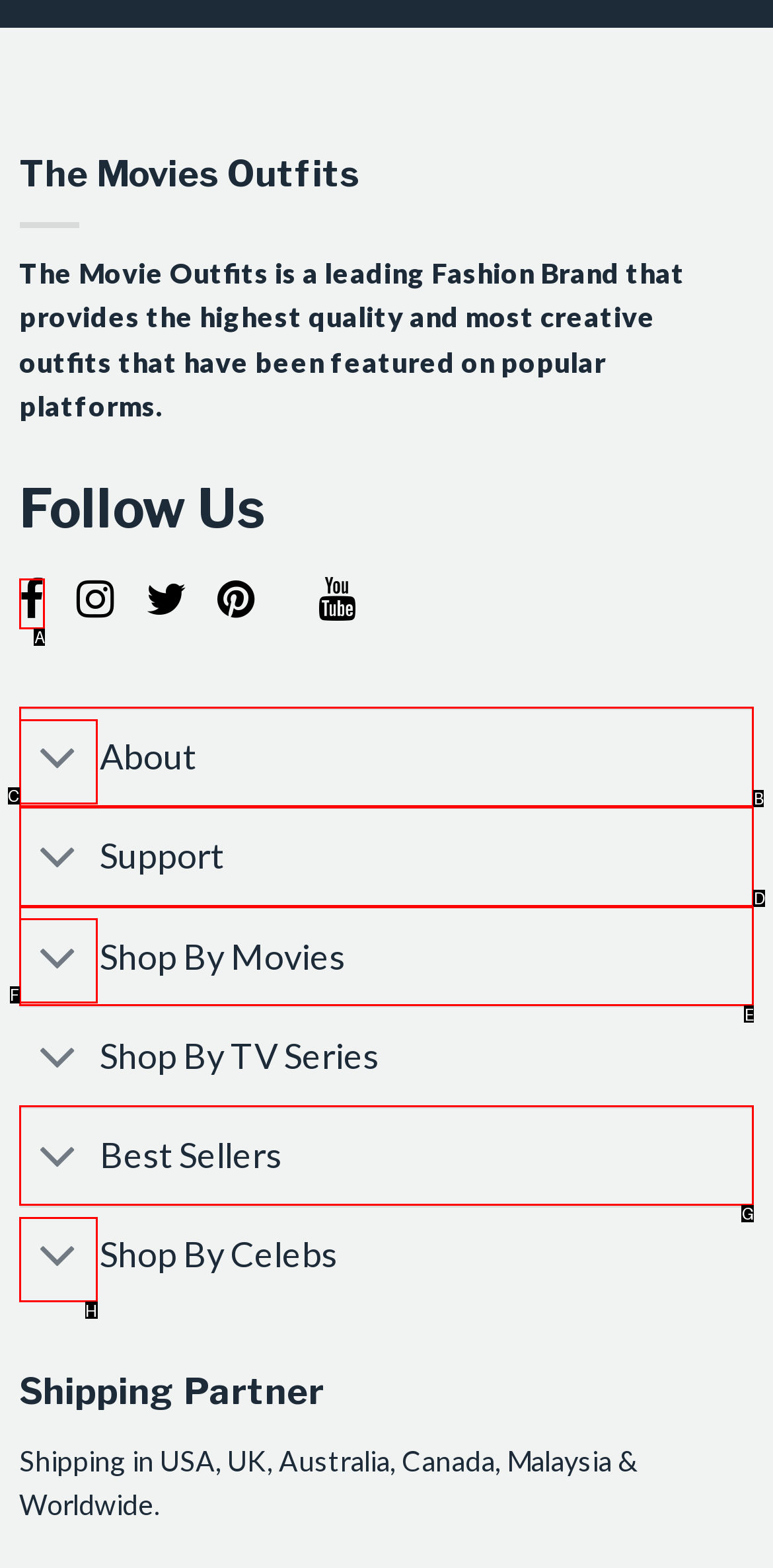Tell me which one HTML element I should click to complete the following task: Follow us on Facebook Answer with the option's letter from the given choices directly.

A